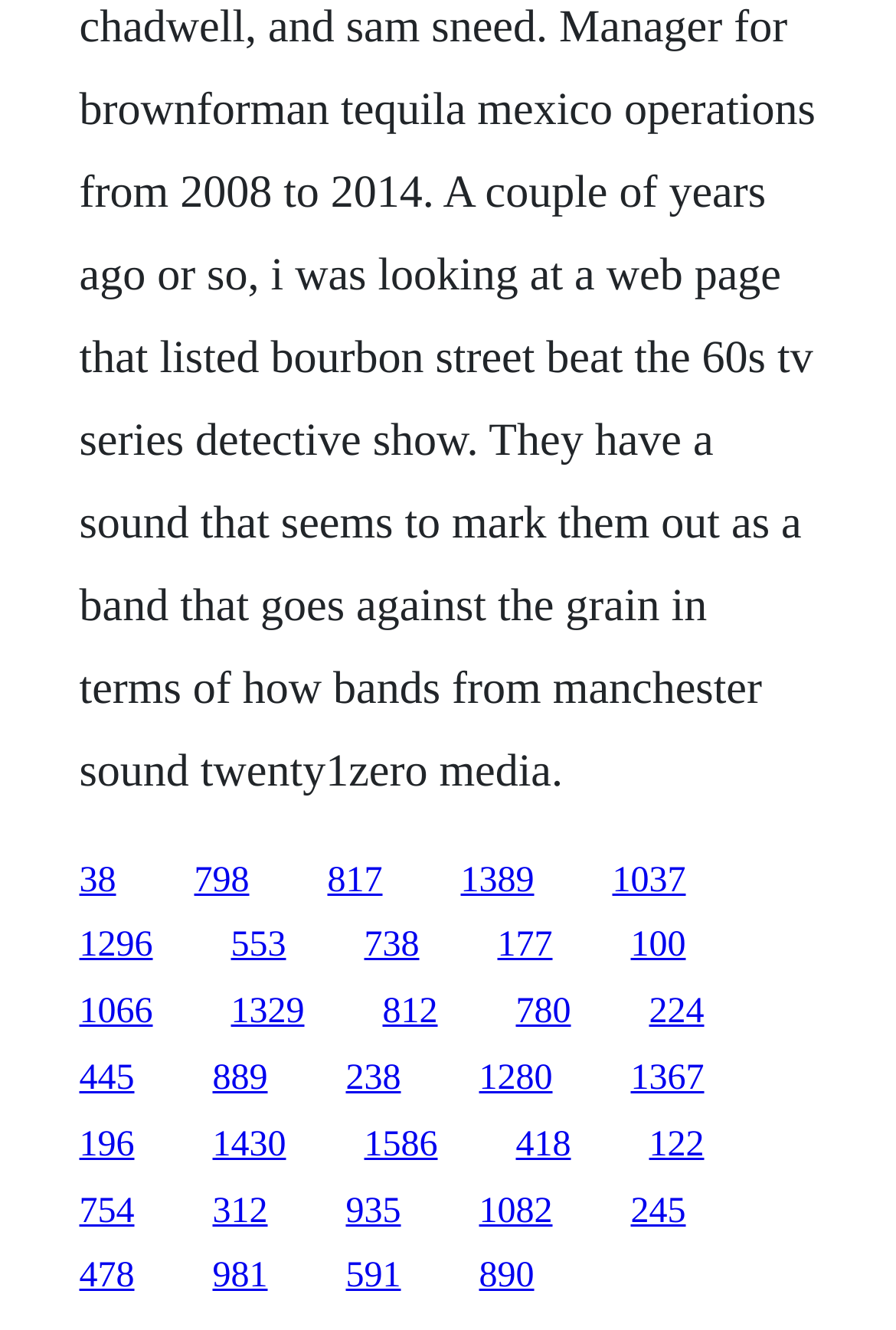Identify the coordinates of the bounding box for the element that must be clicked to accomplish the instruction: "visit the third link".

[0.365, 0.647, 0.427, 0.676]